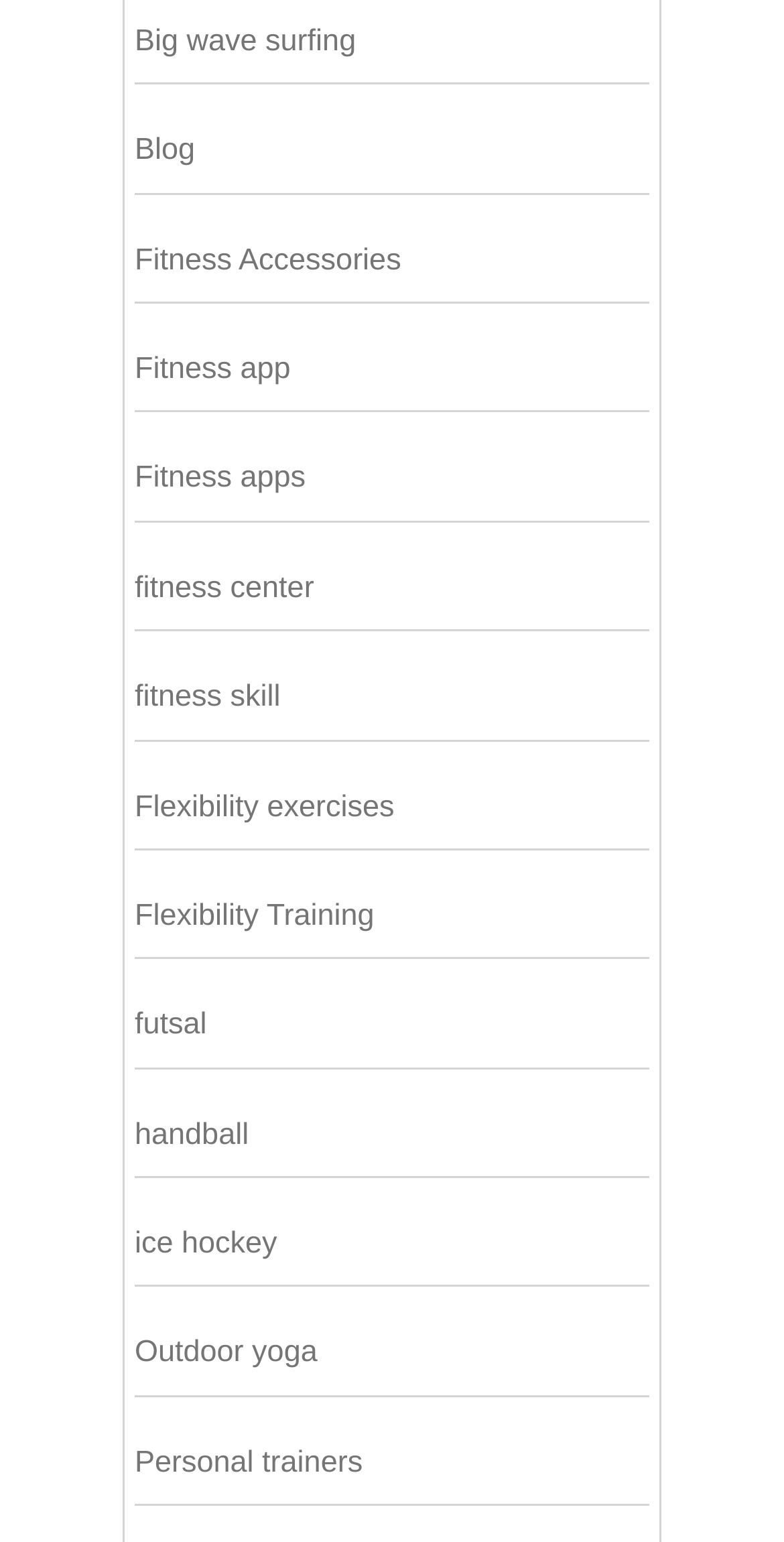How many links are there on the webpage?
Kindly offer a comprehensive and detailed response to the question.

I counted the number of links on the webpage and found a total of 14 links, including links related to fitness, sports, and other topics.